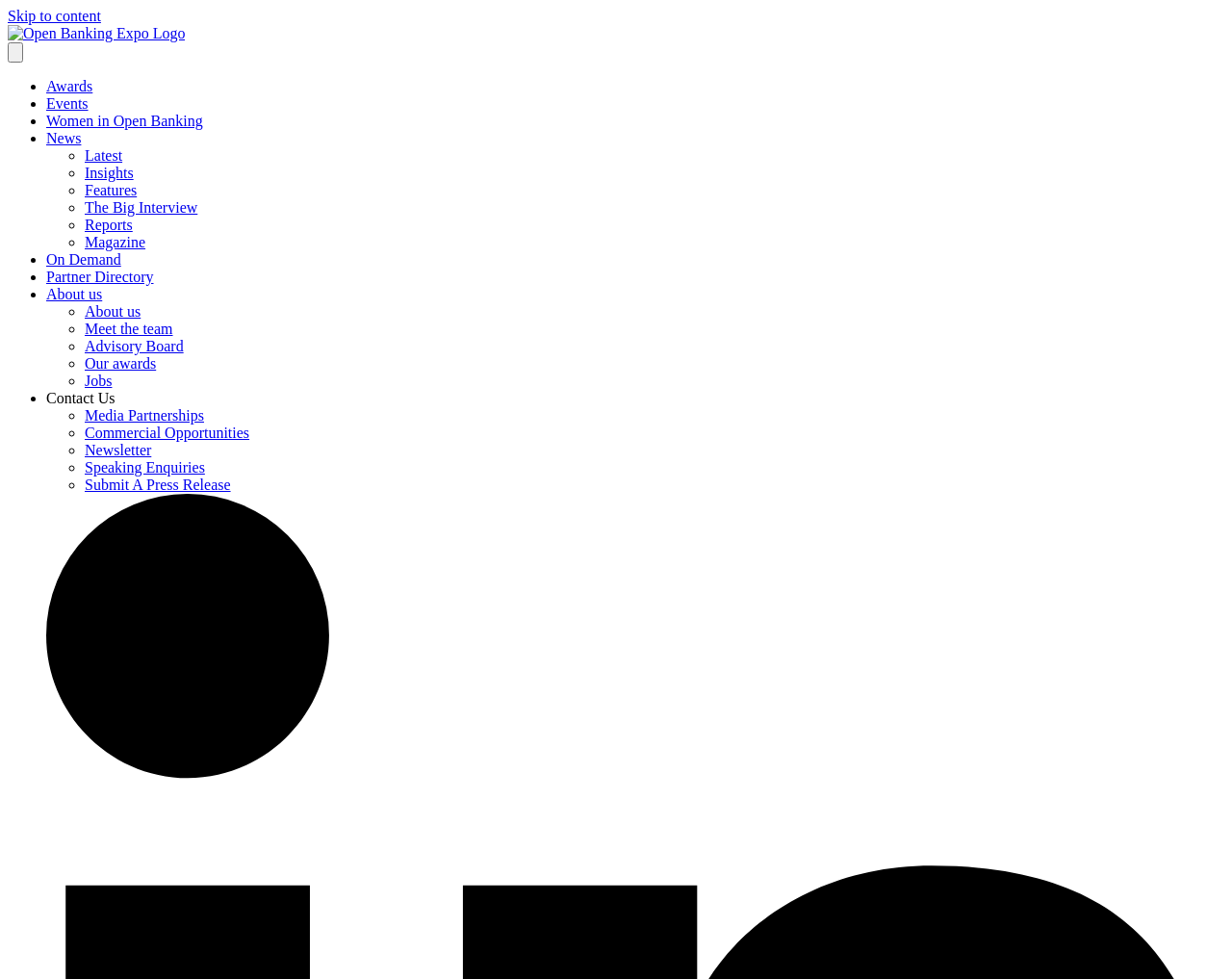Locate the bounding box of the UI element with the following description: "Advisory Board".

[0.069, 0.345, 0.149, 0.362]